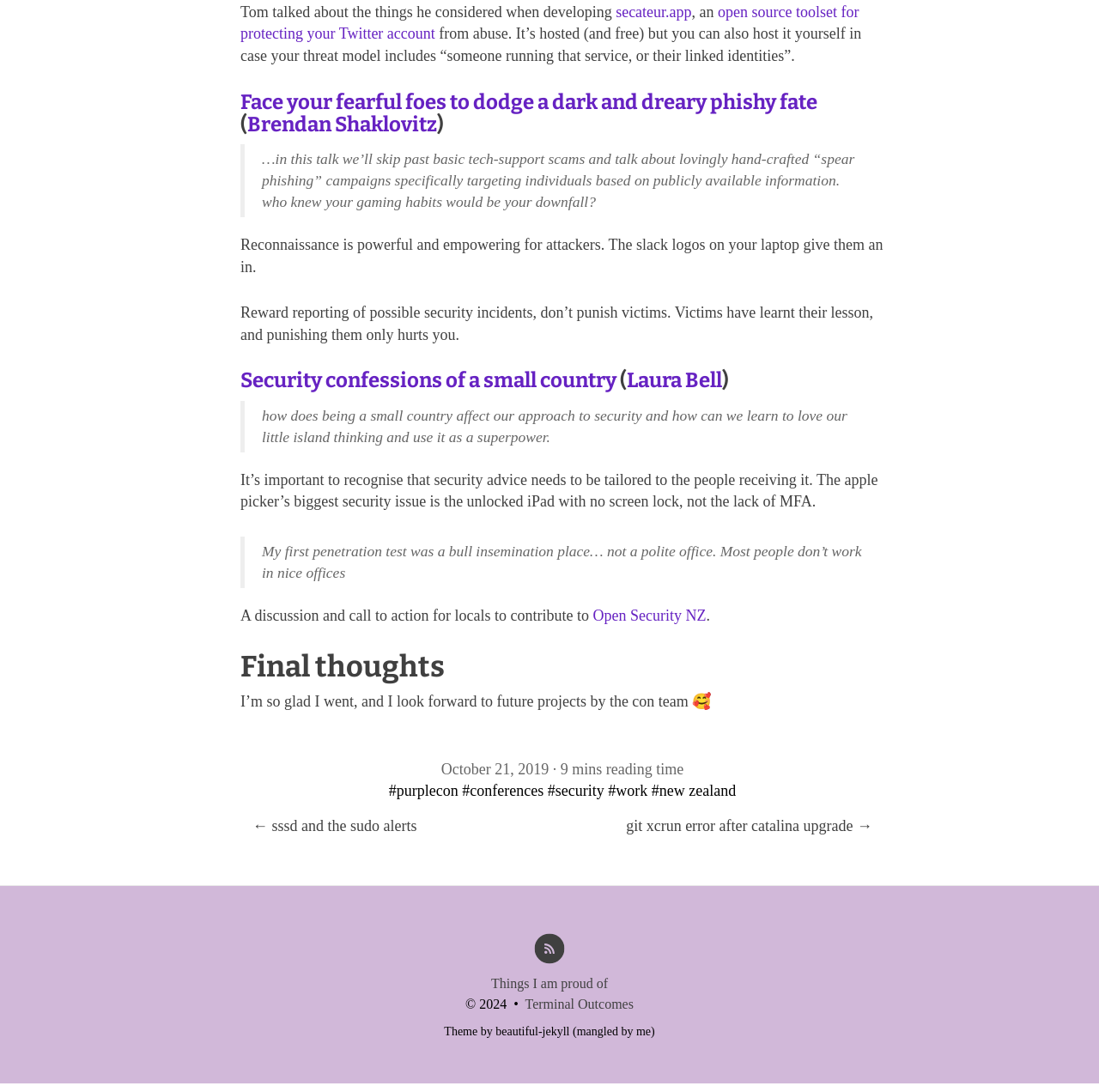Determine the bounding box coordinates of the region I should click to achieve the following instruction: "Visit the Open Security NZ website". Ensure the bounding box coordinates are four float numbers between 0 and 1, i.e., [left, top, right, bottom].

[0.539, 0.587, 0.642, 0.603]